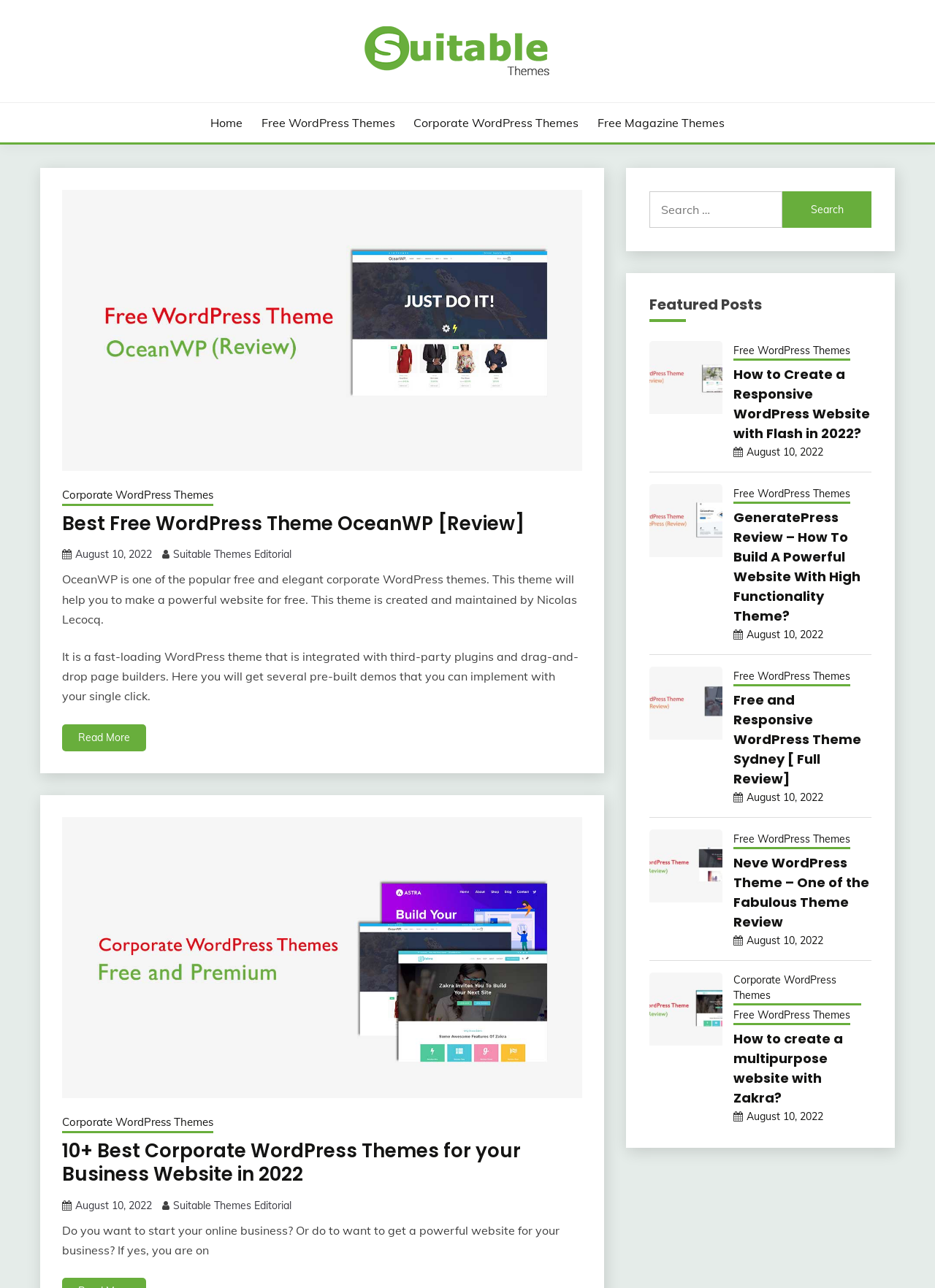What is the purpose of the search box?
Use the screenshot to answer the question with a single word or phrase.

Search for themes